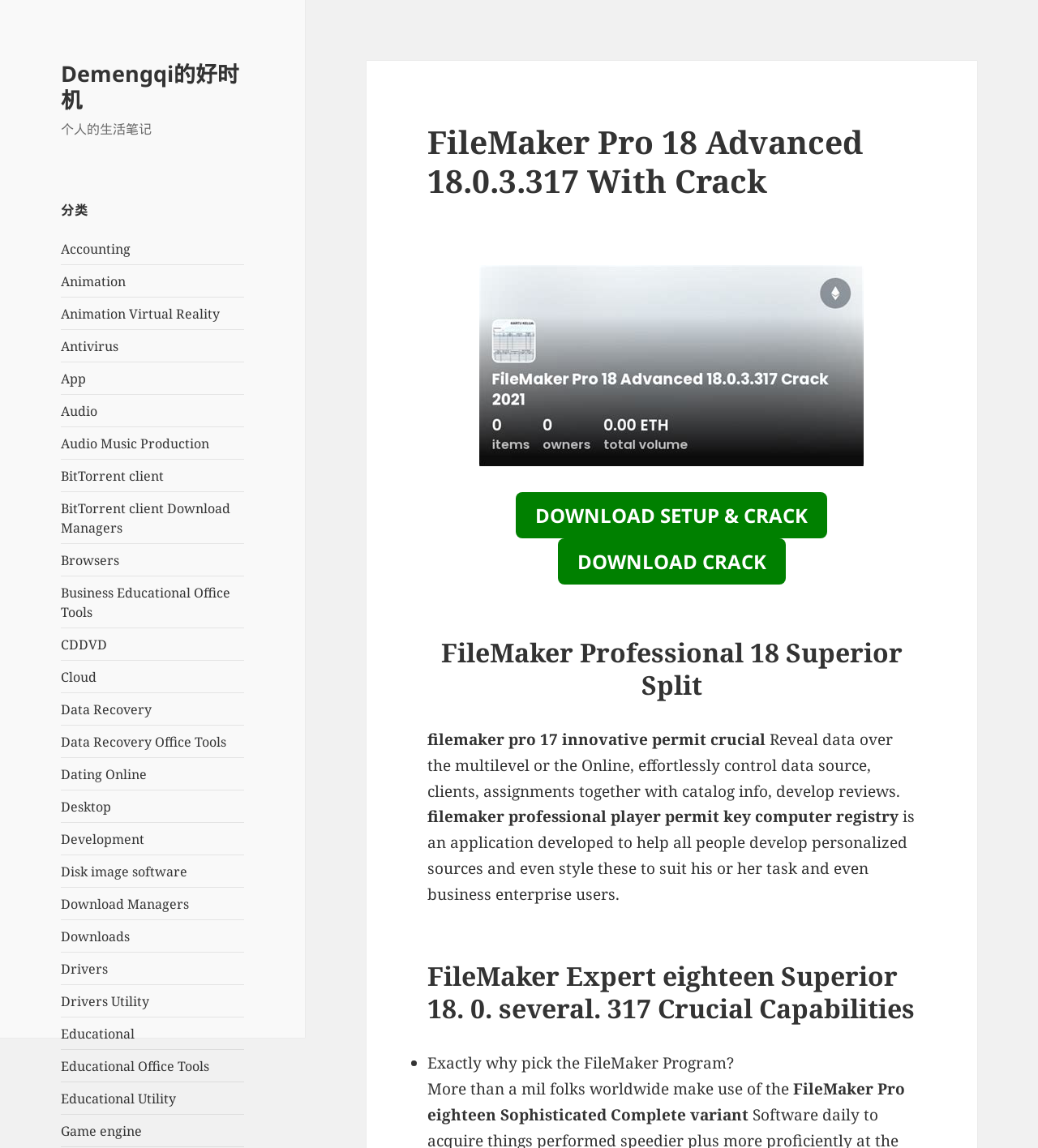Can you specify the bounding box coordinates of the area that needs to be clicked to fulfill the following instruction: "View the 'Animation' category"?

[0.059, 0.237, 0.121, 0.253]